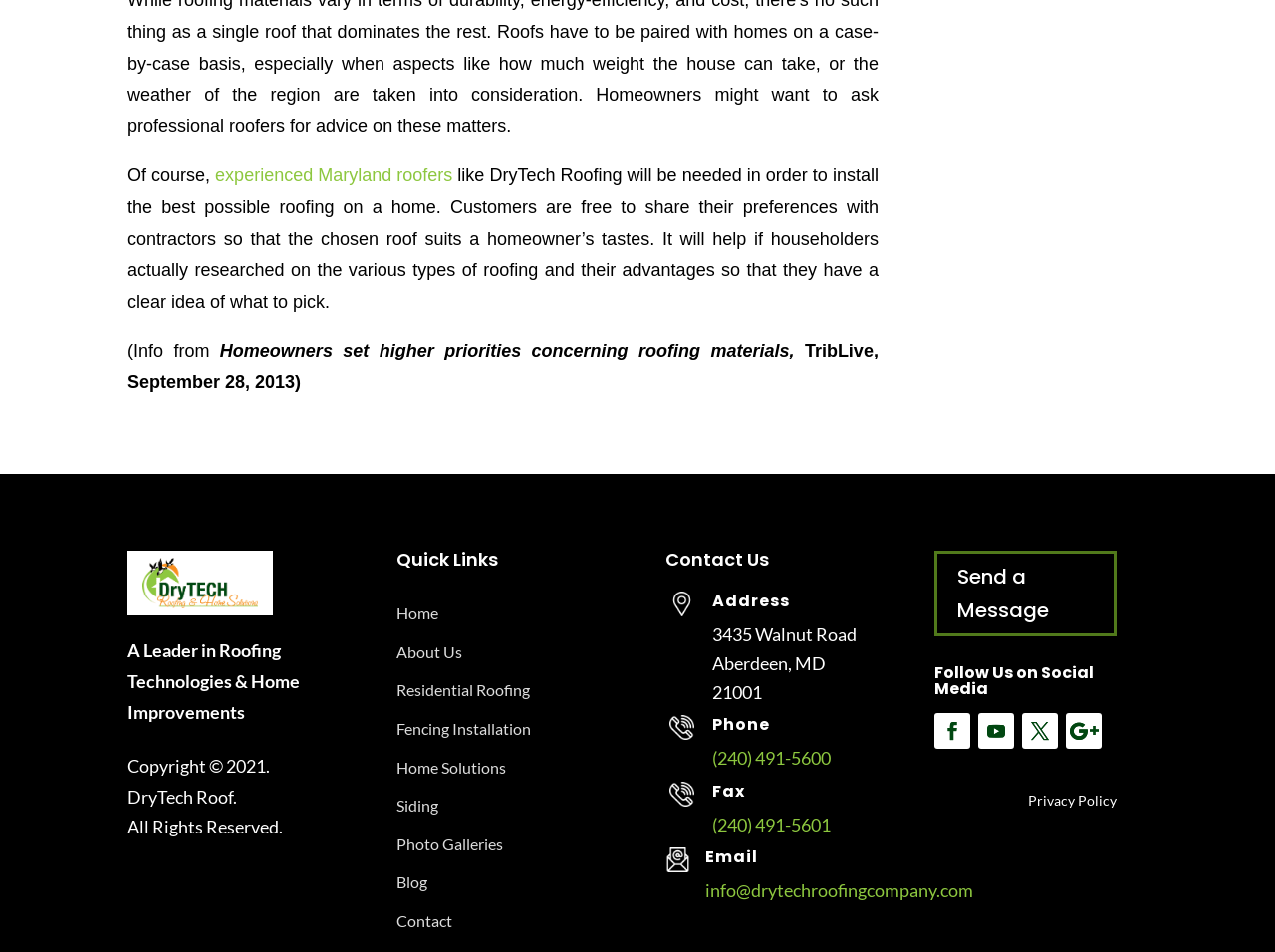Based on the element description: "Follow", identify the UI element and provide its bounding box coordinates. Use four float numbers between 0 and 1, [left, top, right, bottom].

[0.836, 0.749, 0.864, 0.786]